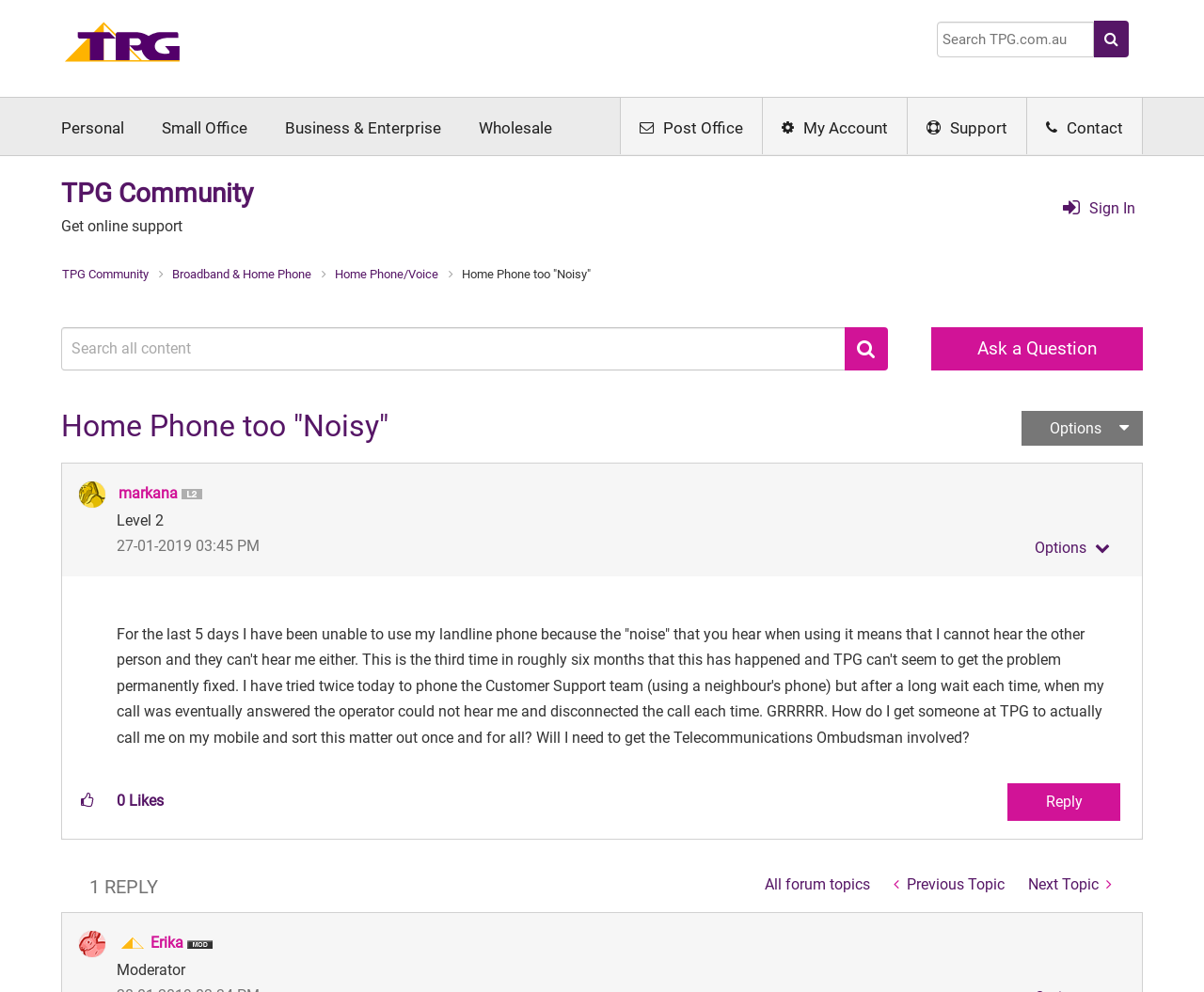Present a detailed account of what is displayed on the webpage.

This webpage is a community forum page, specifically a topic discussion page. At the top, there is a navigation bar with links to "Home", "Business & Enterprise", "Wholesale", "Post Office", "My Account", and "Support". On the right side of the navigation bar, there is a search box and a button with a magnifying glass icon.

Below the navigation bar, there is a heading that reads "TPG Community" and a subheading that says "Get online support". There is also a breadcrumb navigation section that shows the current topic's location within the forum.

The main content of the page is a discussion topic titled "Home Phone too 'Noisy'". The topic is posted by a user named "markana" and has a timestamp of "27-01-2019 03:45 PM". The topic description is a lengthy text that explains the user's issue with their landline phone and their frustration with the customer support team.

Below the topic description, there is a section that shows the number of likes the post has received, which is currently zero. There is also a button to give kudos to the post.

On the right side of the page, there are links to "Reply" to the topic, "All forum topics", "Previous Topic", and "Next Topic". At the bottom of the page, there is a reply from a moderator named "Erika" with their profile picture and a timestamp.

Throughout the page, there are various icons and images, including a home icon, a search icon, and level indicators for the users.